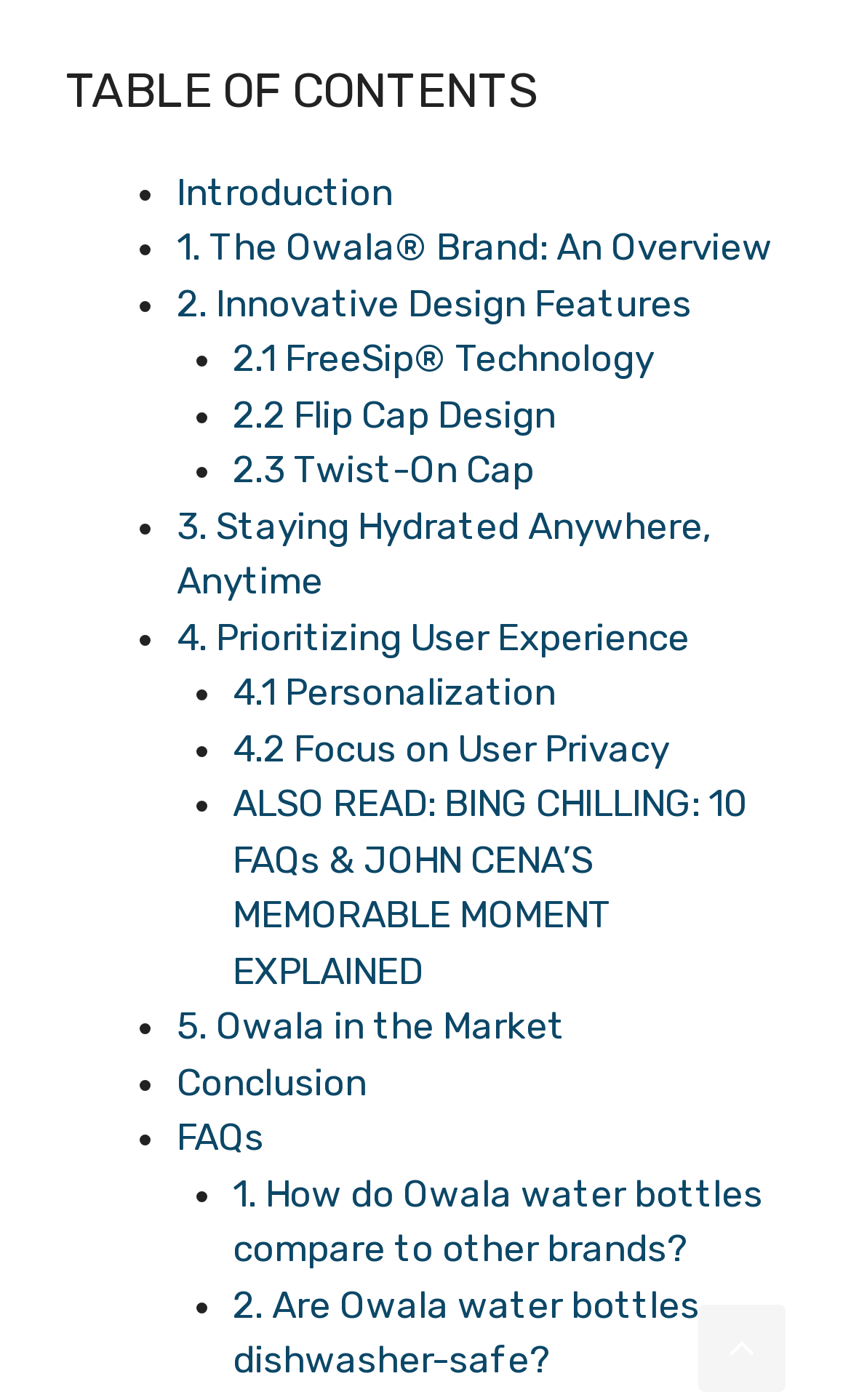Using the details from the image, please elaborate on the following question: What is the first topic in the table of contents?

The first topic in the table of contents is 'Introduction' which is a link element located at the top of the webpage with a bounding box of [0.208, 0.121, 0.462, 0.152].